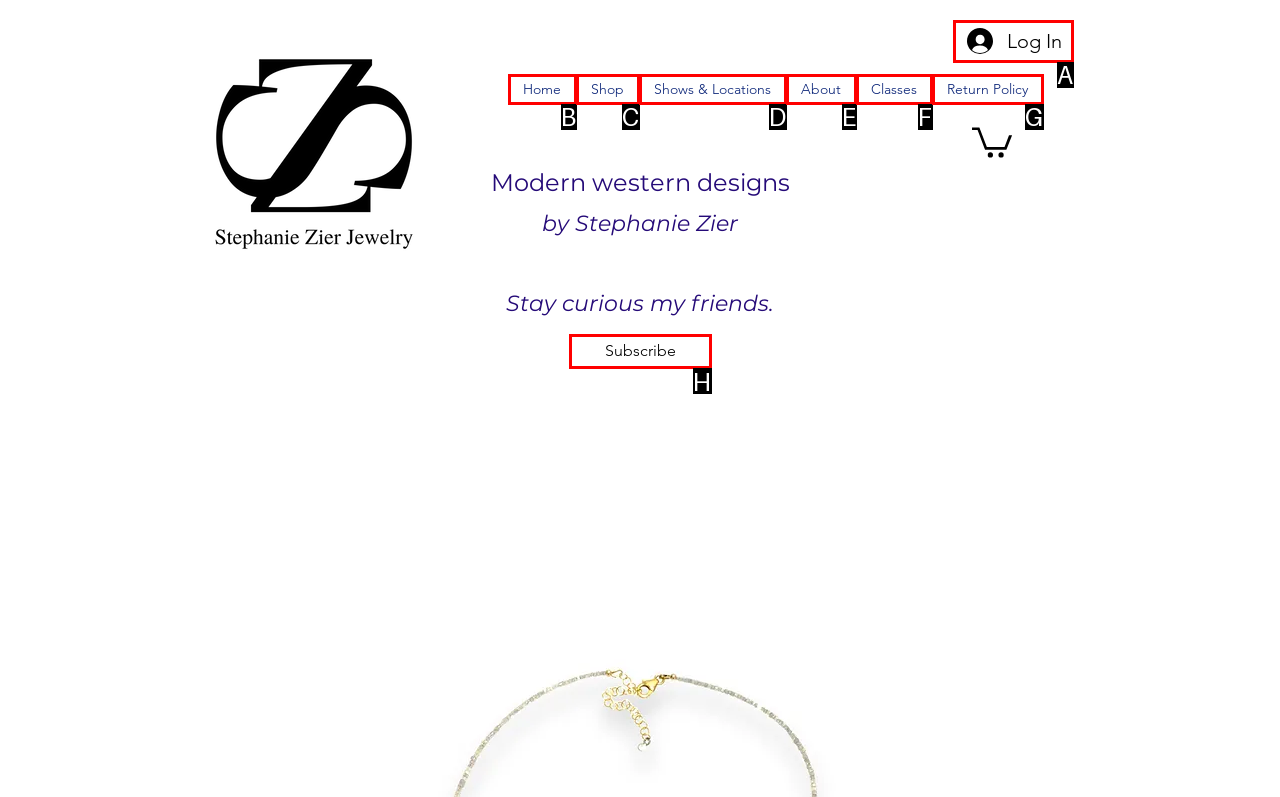Select the letter of the UI element that best matches: Shows & Locations
Answer with the letter of the correct option directly.

D